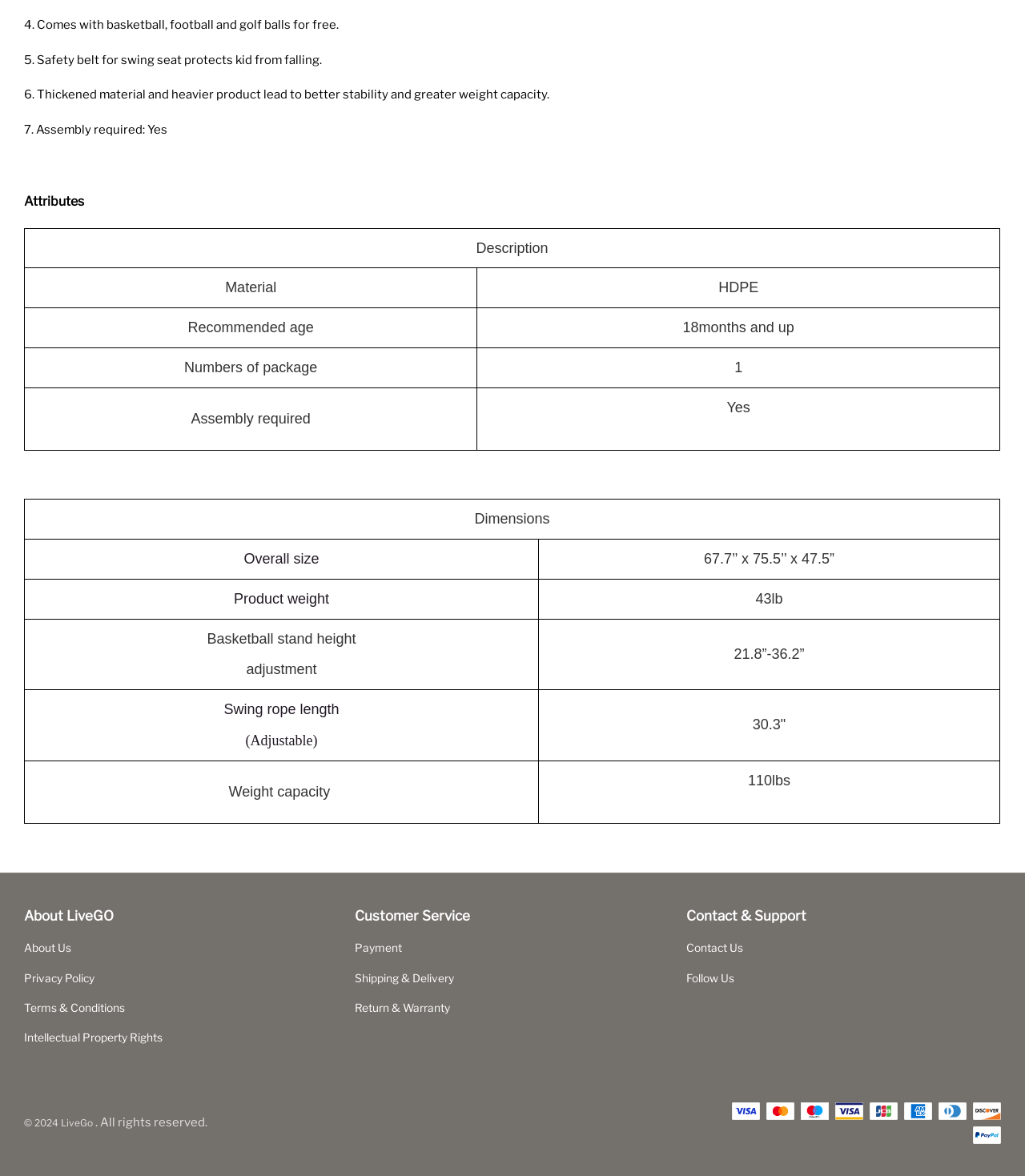Respond with a single word or phrase to the following question:
What comes with this product for free?

Basketball, football and golf balls